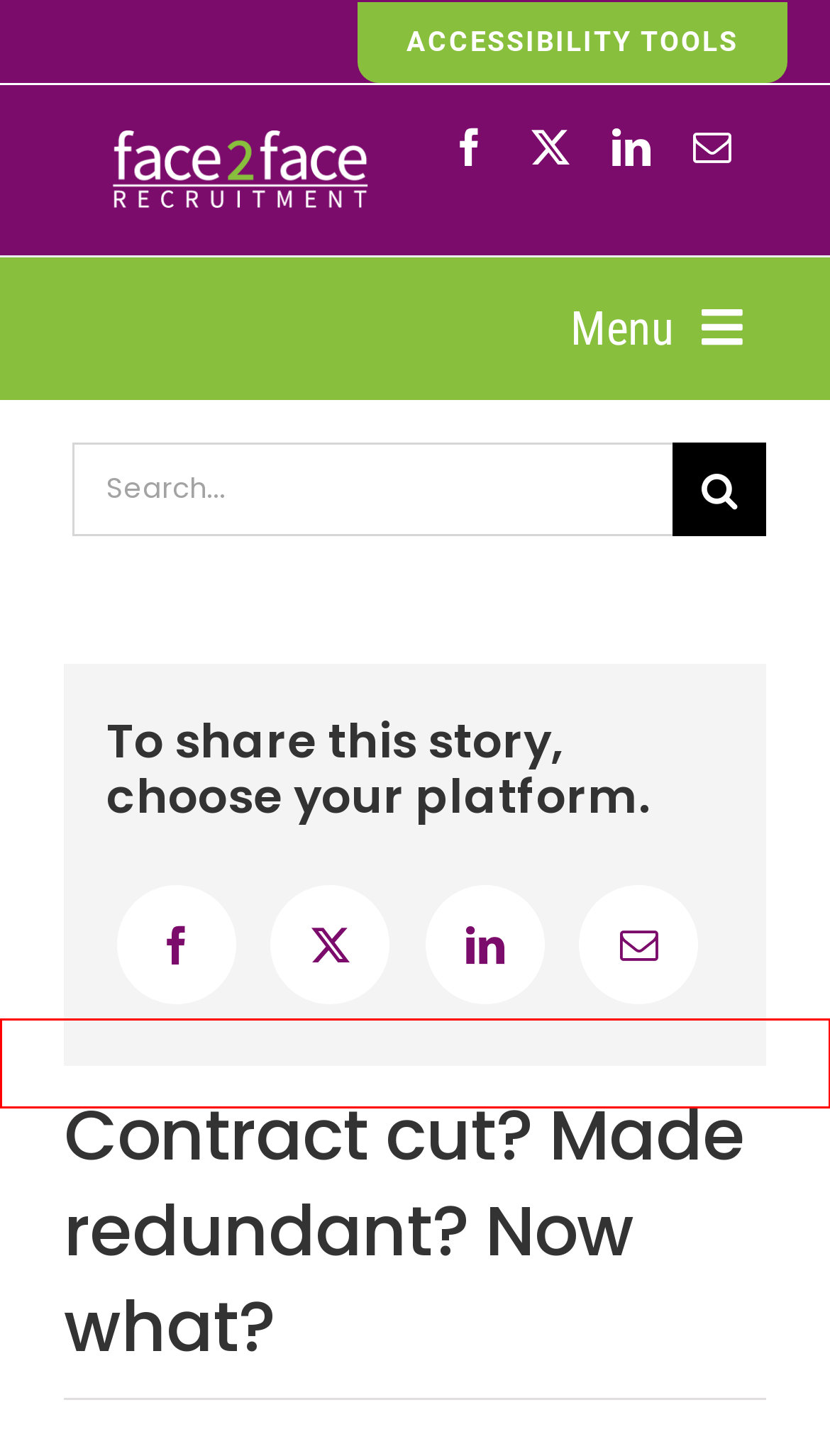View the screenshot of the webpage containing a red bounding box around a UI element. Select the most fitting webpage description for the new page shown after the element in the red bounding box is clicked. Here are the candidates:
A. Resources | face2face Recruitment
B. Job seekers | face2face Recruitment
C. face2face Recruitment - About Us | face2face Recruitment
D. Register with face2face | face2face Recruitment
E. Scribing | face2face Recruitment
F. Contact us | face2face Recruitment
G. face2face Recruitment: Award-winning recruitment agency Canberra
H. Face 2 Face Recruitment Pty Ltd - face2face Recruitment

F